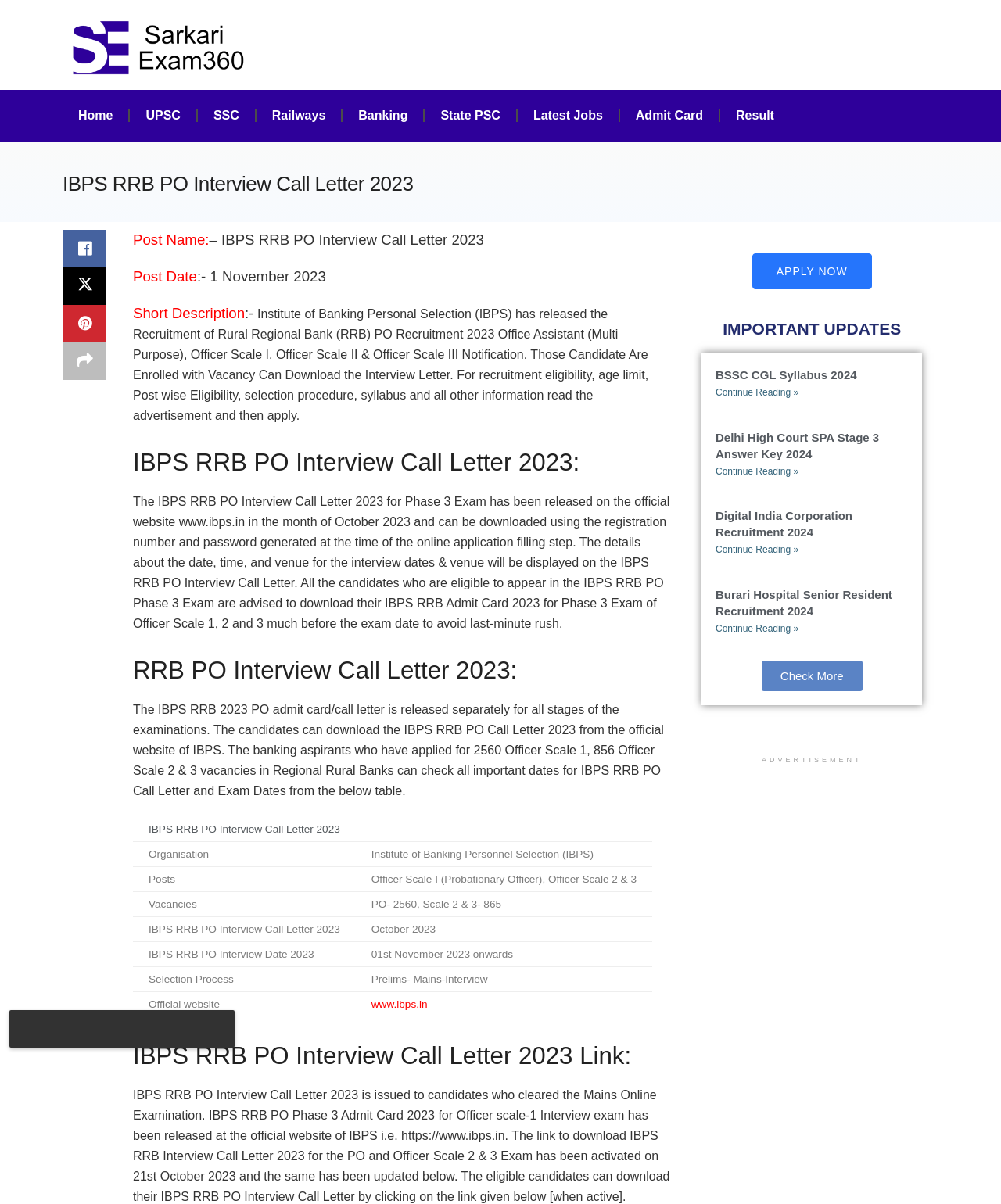Based on the element description, predict the bounding box coordinates (top-left x, top-left y, bottom-right x, bottom-right y) for the UI element in the screenshot: Richelieu Hardware

None